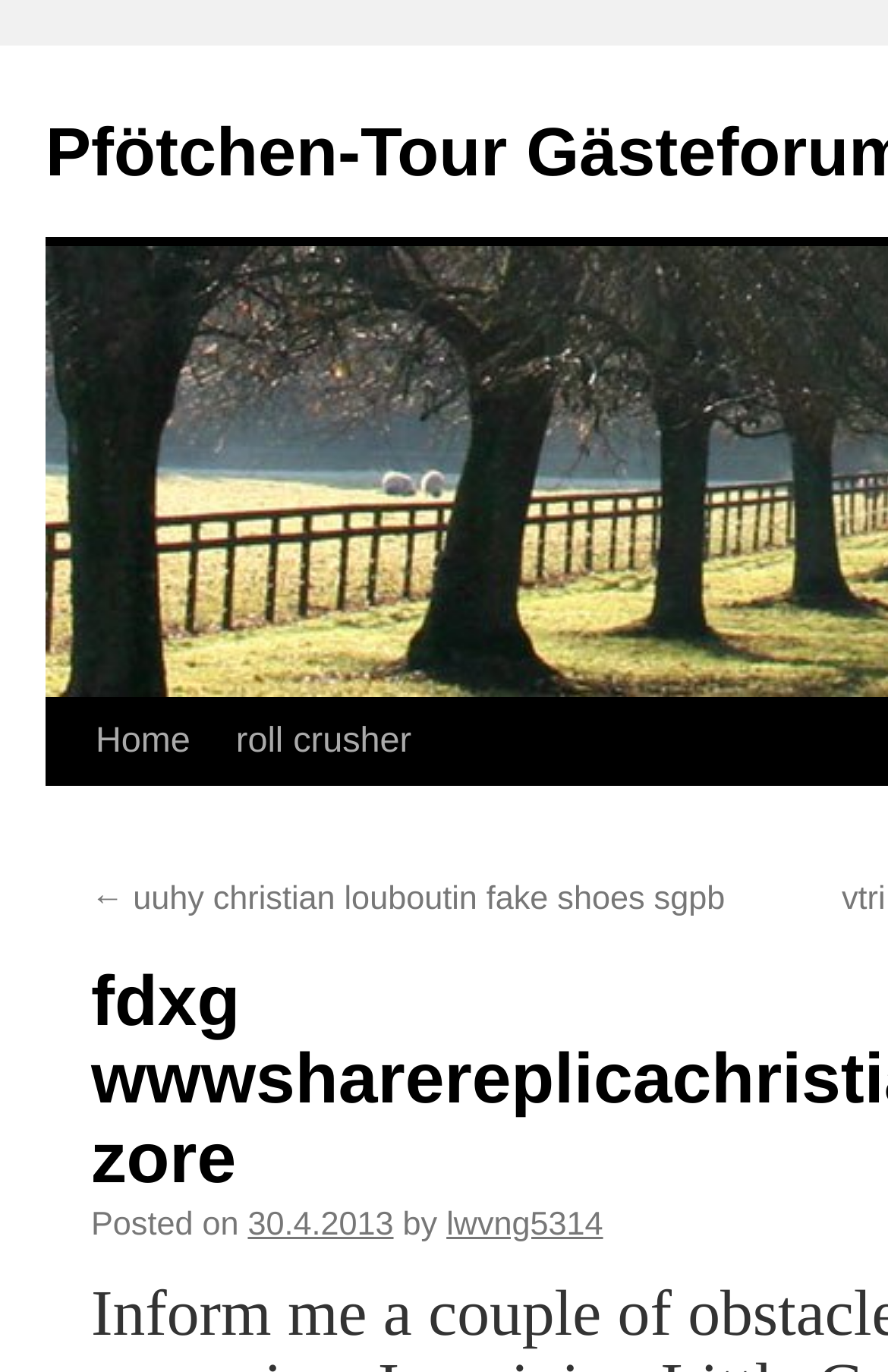Identify the bounding box of the UI element described as follows: "30.4.2013". Provide the coordinates as four float numbers in the range of 0 to 1 [left, top, right, bottom].

[0.279, 0.943, 0.443, 0.969]